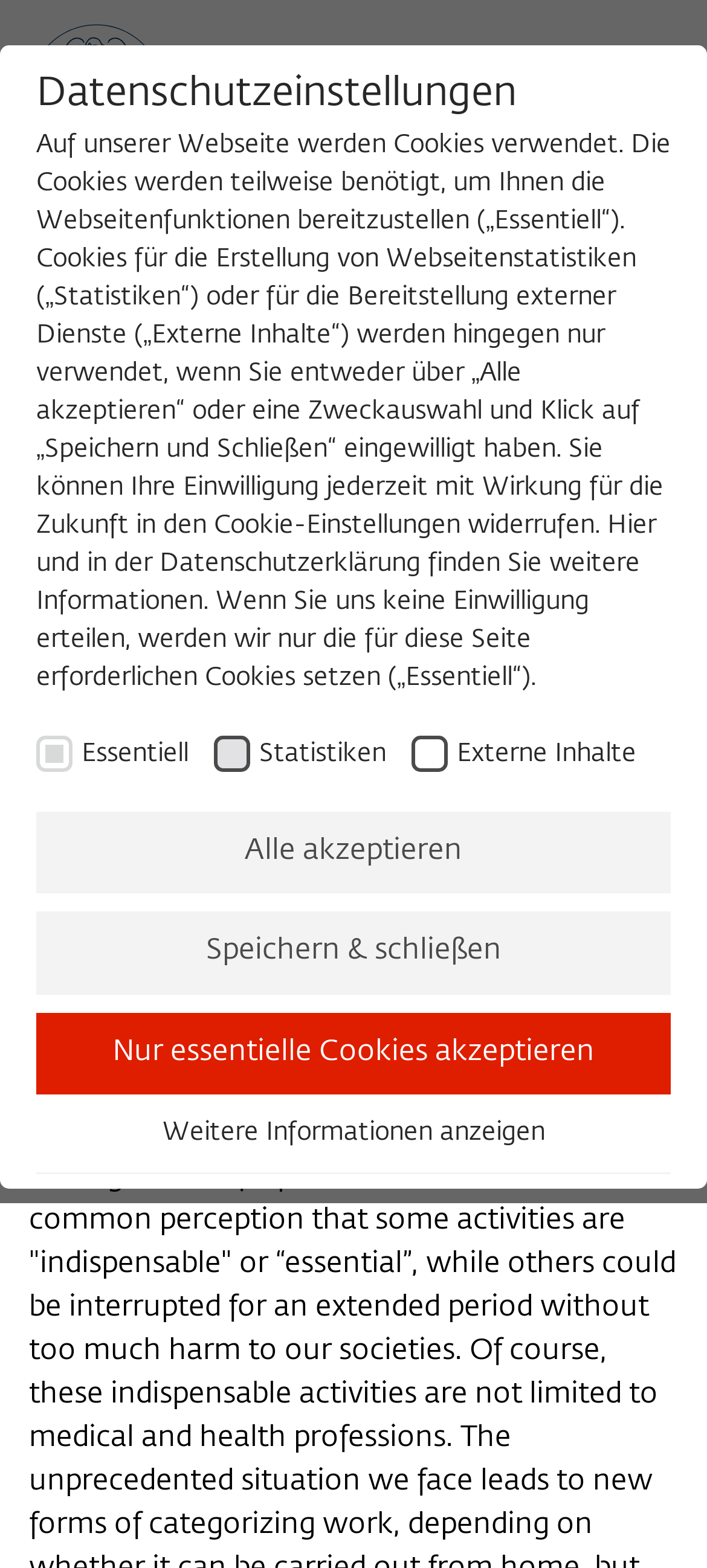Determine the bounding box coordinates for the element that should be clicked to follow this instruction: "read about Mechanism of tensile strength of concrete after drying". The coordinates should be given as four float numbers between 0 and 1, in the format [left, top, right, bottom].

None